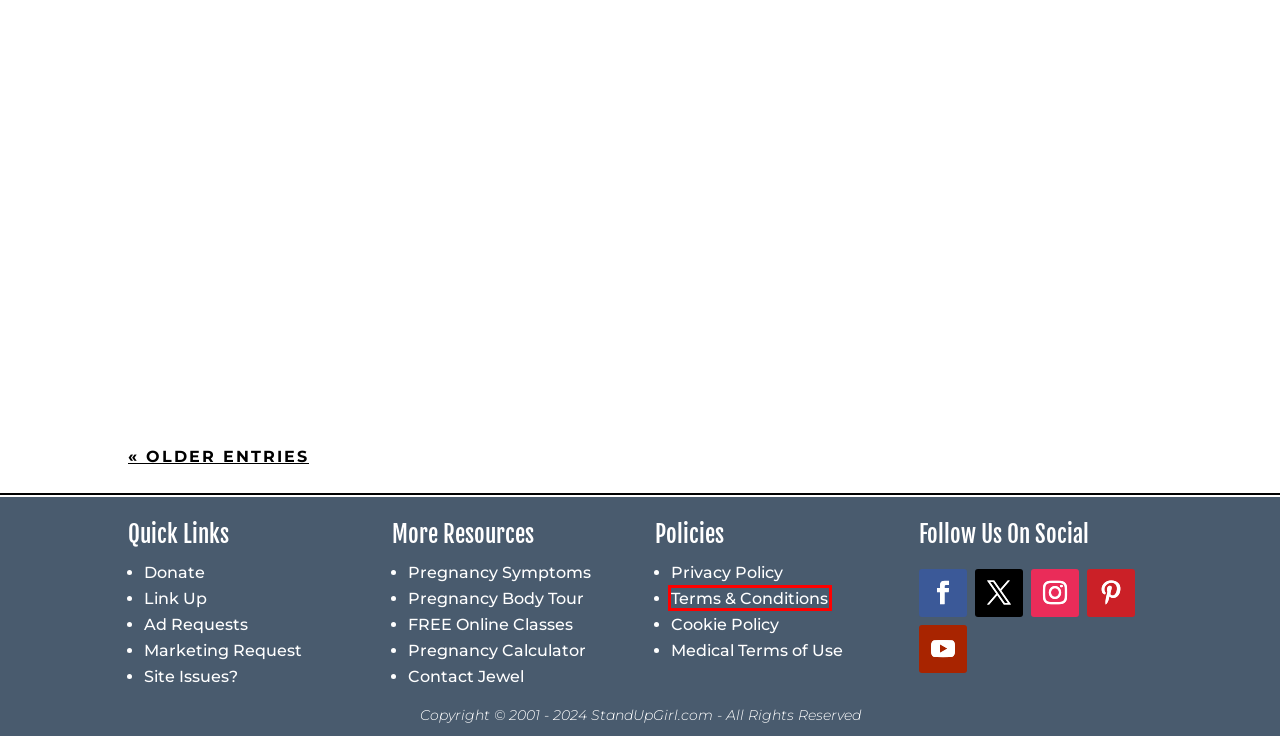Analyze the webpage screenshot with a red bounding box highlighting a UI element. Select the description that best matches the new webpage after clicking the highlighted element. Here are the options:
A. Medical Terms Of Use | StandUpGirl.com
B. Terms & Conditions | StandUpGirl.com
C. StandUpGirl.com AD Request | StandUpGirl.com
D. Marketing Materials Request | StandUpGirl.com
E. Body Tour | StandUpGirl.com
F. Website Help | StandUpGirl.com
G. Cookie Policy | StandUpGirl.com
H. Feeling Pregnant - Contact Jewel | StandUpGirl.com

B